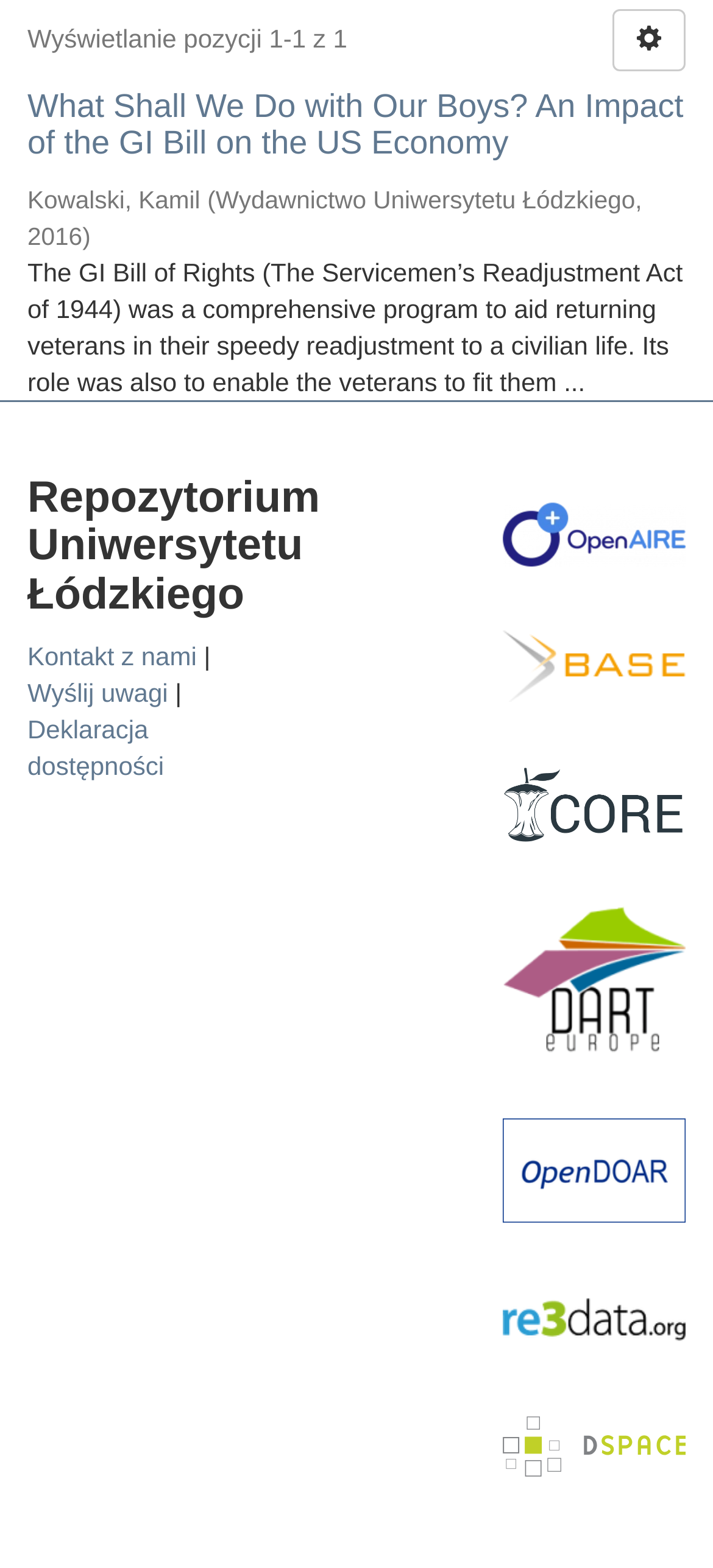Identify the bounding box of the HTML element described as: "Kontakt z nami".

[0.038, 0.409, 0.276, 0.428]